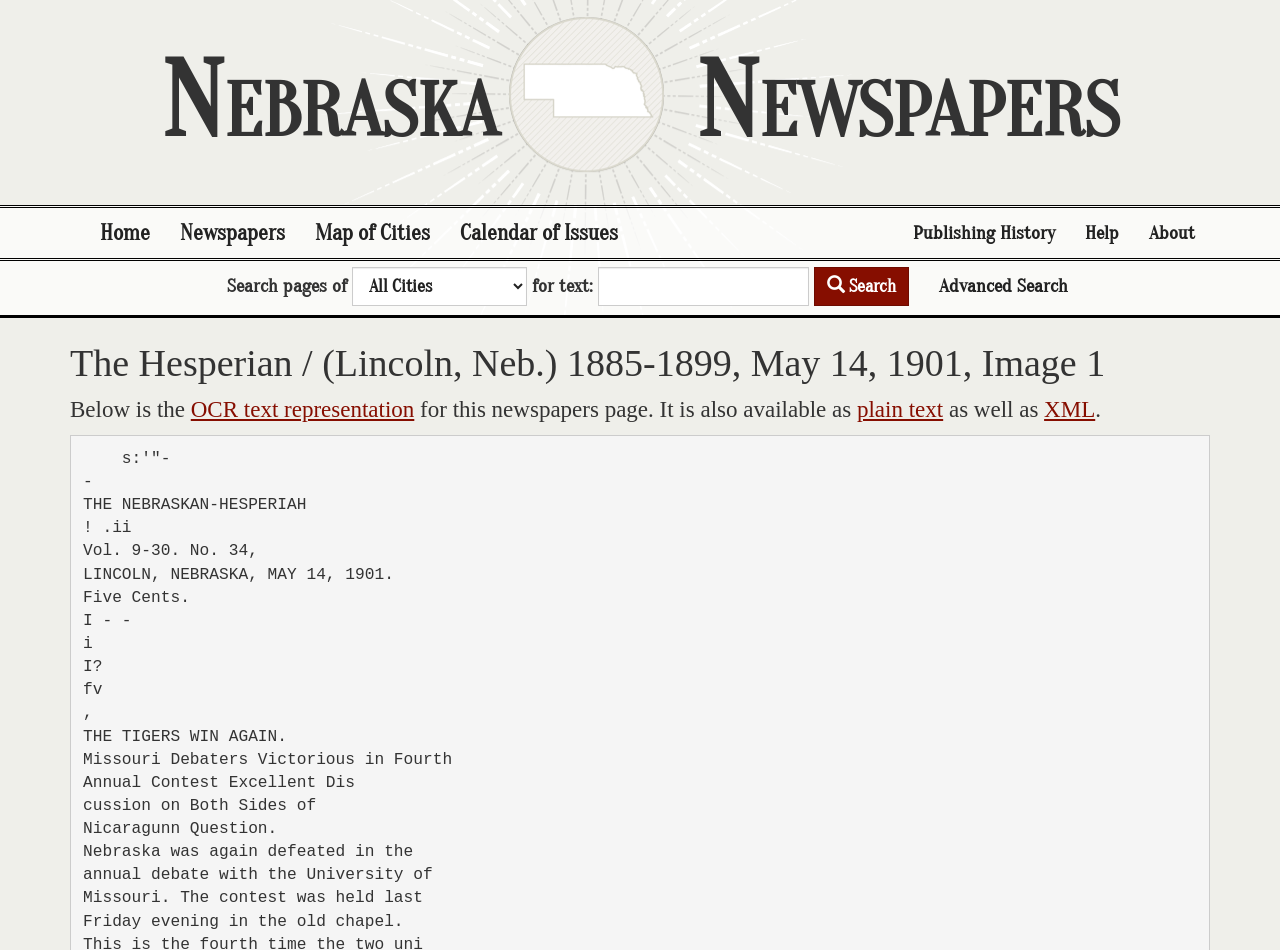Determine the coordinates of the bounding box that should be clicked to complete the instruction: "Leave a reply". The coordinates should be represented by four float numbers between 0 and 1: [left, top, right, bottom].

None